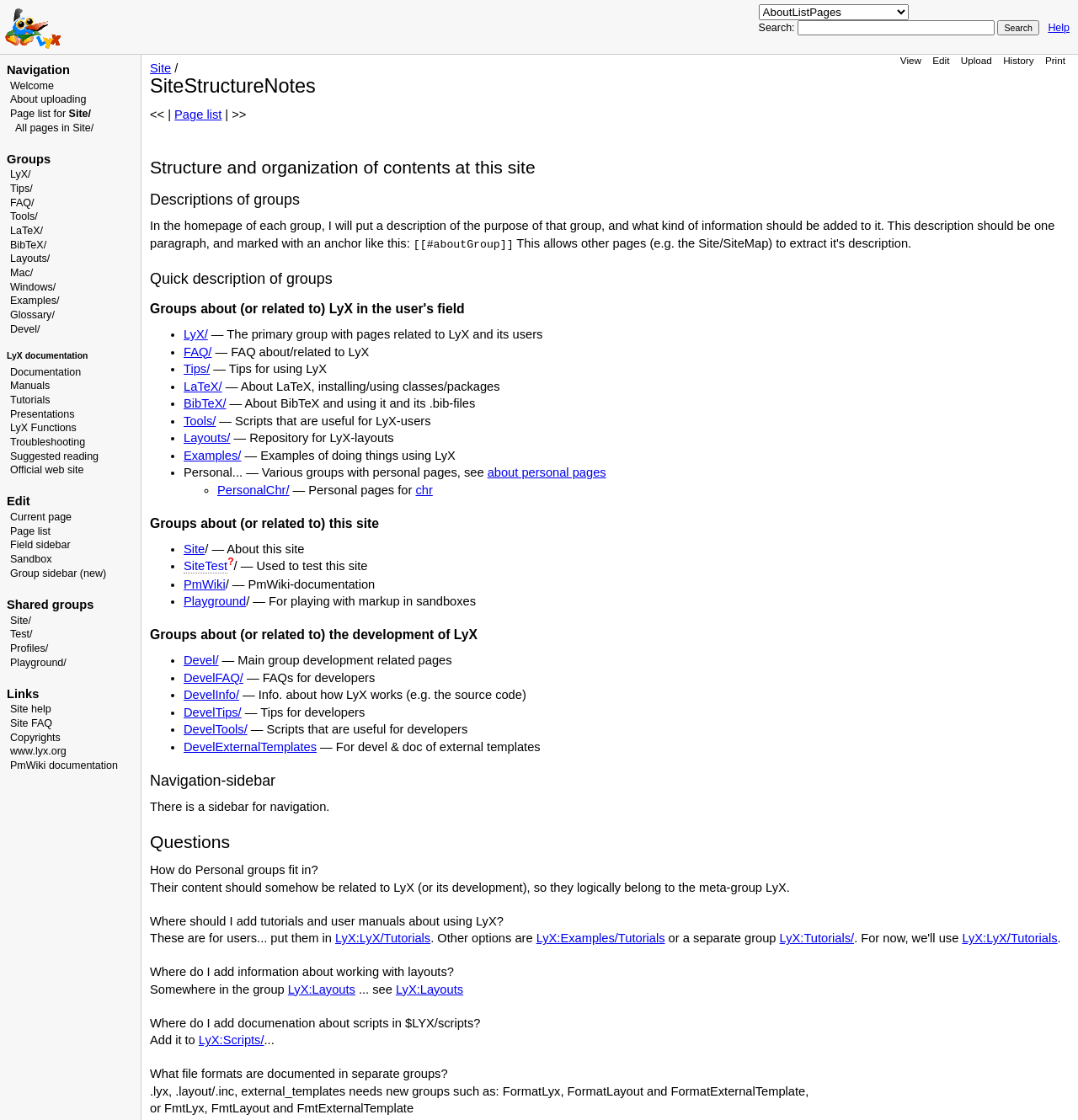Give a one-word or short-phrase answer to the following question: 
What is the name of the wiki?

LyX wiki